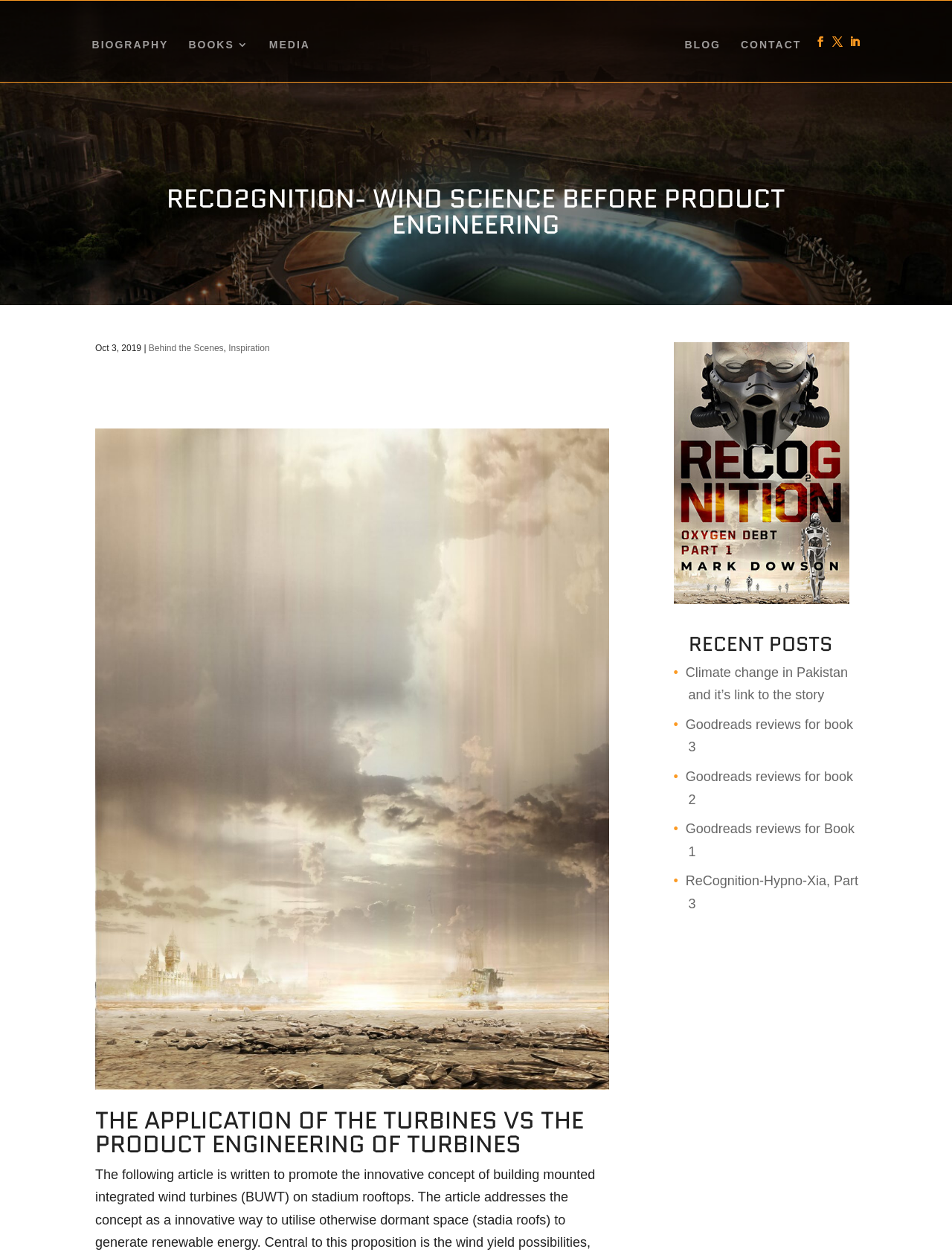Locate the bounding box coordinates of the element's region that should be clicked to carry out the following instruction: "Check recent posts". The coordinates need to be four float numbers between 0 and 1, i.e., [left, top, right, bottom].

[0.723, 0.506, 0.908, 0.528]